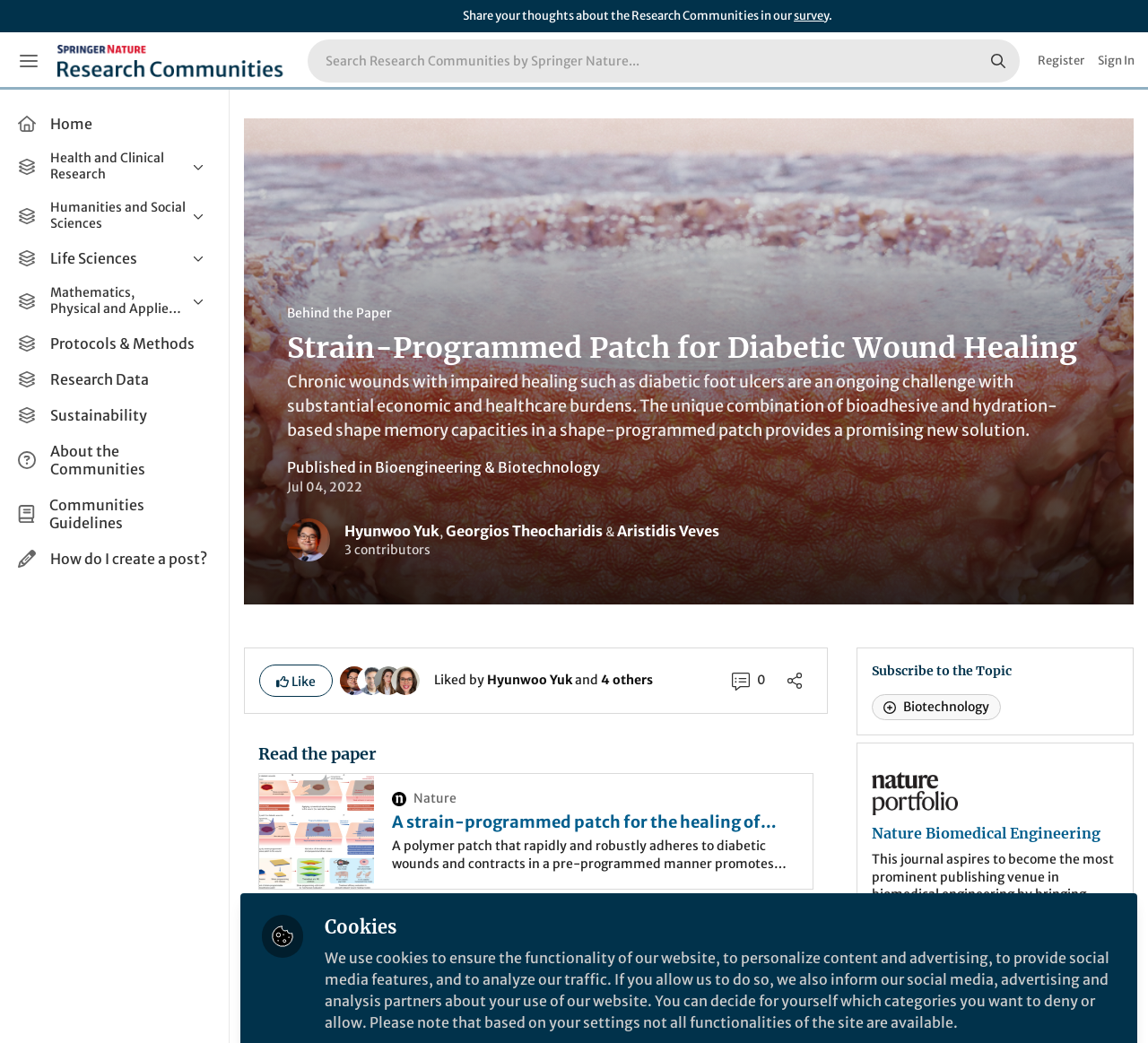Identify the bounding box coordinates for the region of the element that should be clicked to carry out the instruction: "Explore Biomedical Research". The bounding box coordinates should be four float numbers between 0 and 1, i.e., [left, top, right, bottom].

[0.011, 0.181, 0.188, 0.208]